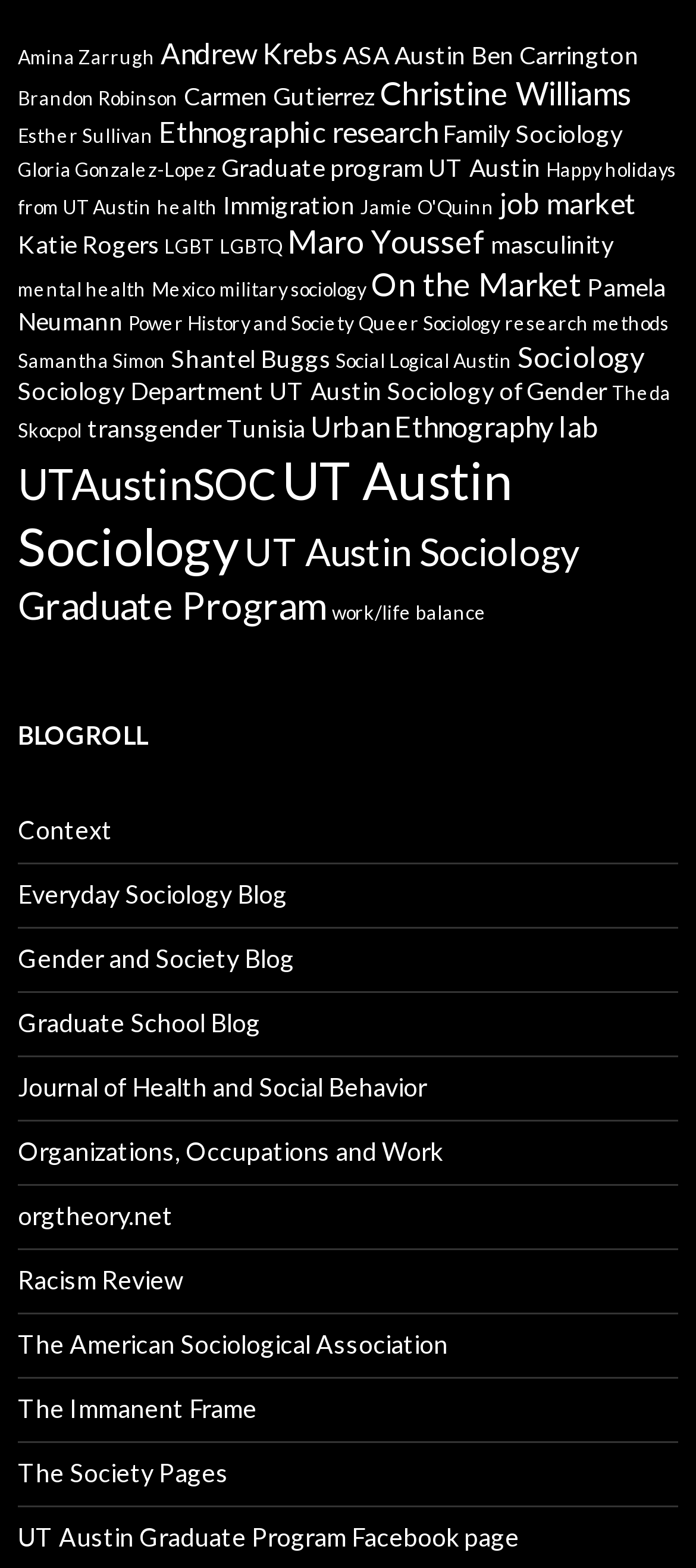Kindly determine the bounding box coordinates for the clickable area to achieve the given instruction: "Read the Everyday Sociology Blog".

[0.026, 0.561, 0.413, 0.58]